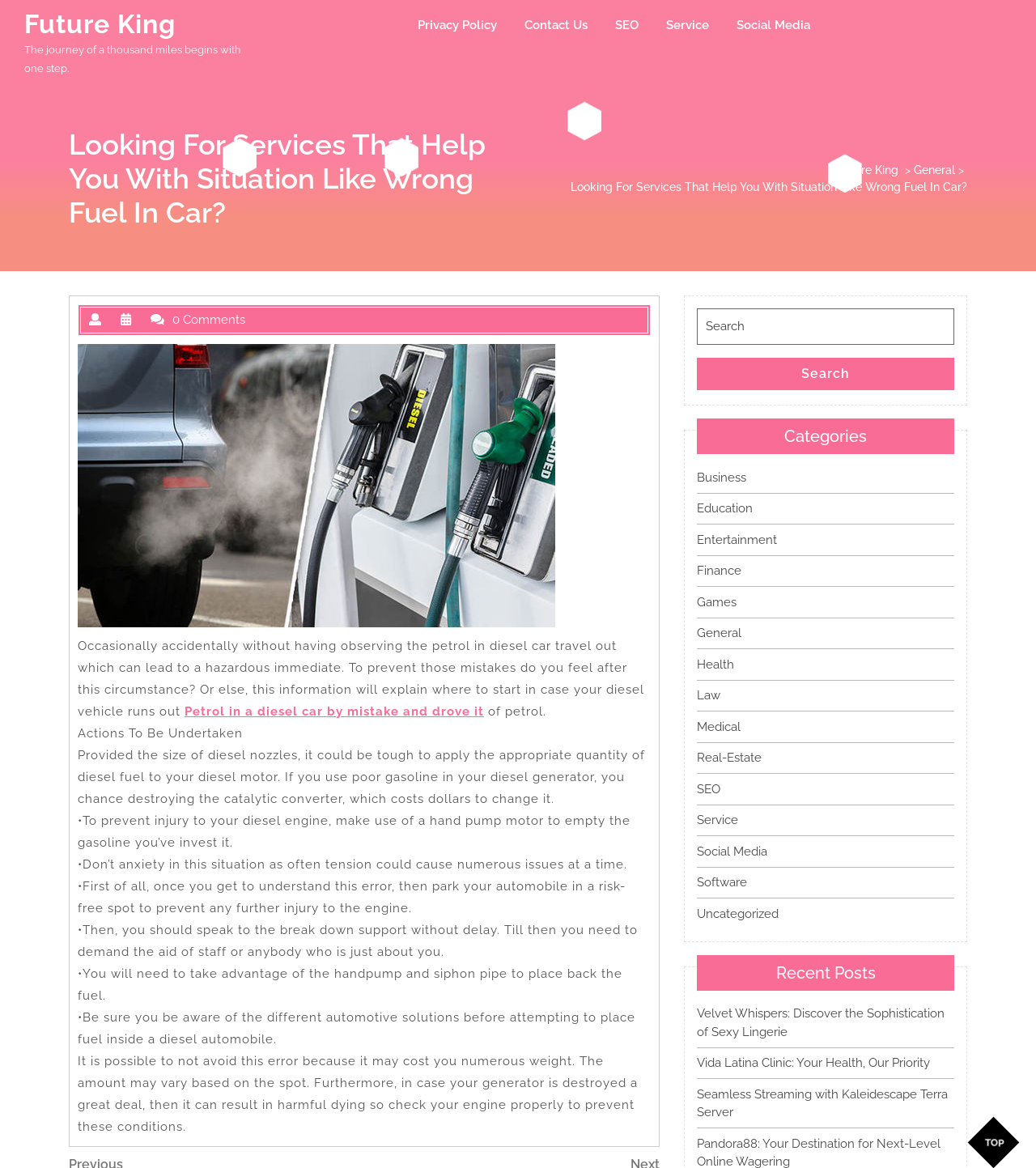Please find the bounding box coordinates (top-left x, top-left y, bottom-right x, bottom-right y) in the screenshot for the UI element described as follows: Contact Us

[0.494, 0.007, 0.579, 0.036]